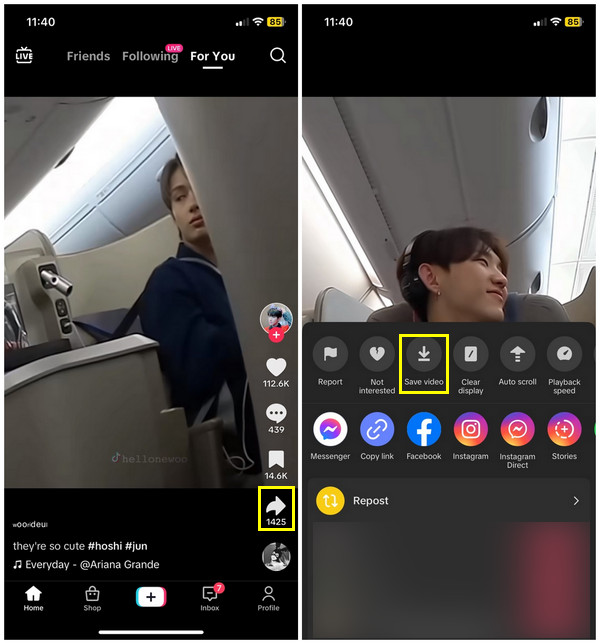Offer a detailed narrative of the scene shown in the image.

The image showcases a TikTok interface featuring a user watching a video on the left and the video options menu on the right. On the left, we see a glimpse of the video content, with the video creator's profile details displayed, including follower count and likes. The viewer can share the video by tapping the arrow icon highlighted in yellow, which represents the sharing feature. 

On the right, the screenshot presents the pop-up menu that appears after the viewer selects the share option. Here, the "Save video" option is prominently highlighted, illustrating how users can download the video directly to their device. This feature is particularly useful for saving content for offline viewing or addressing audio sync issues often found in TikTok videos.